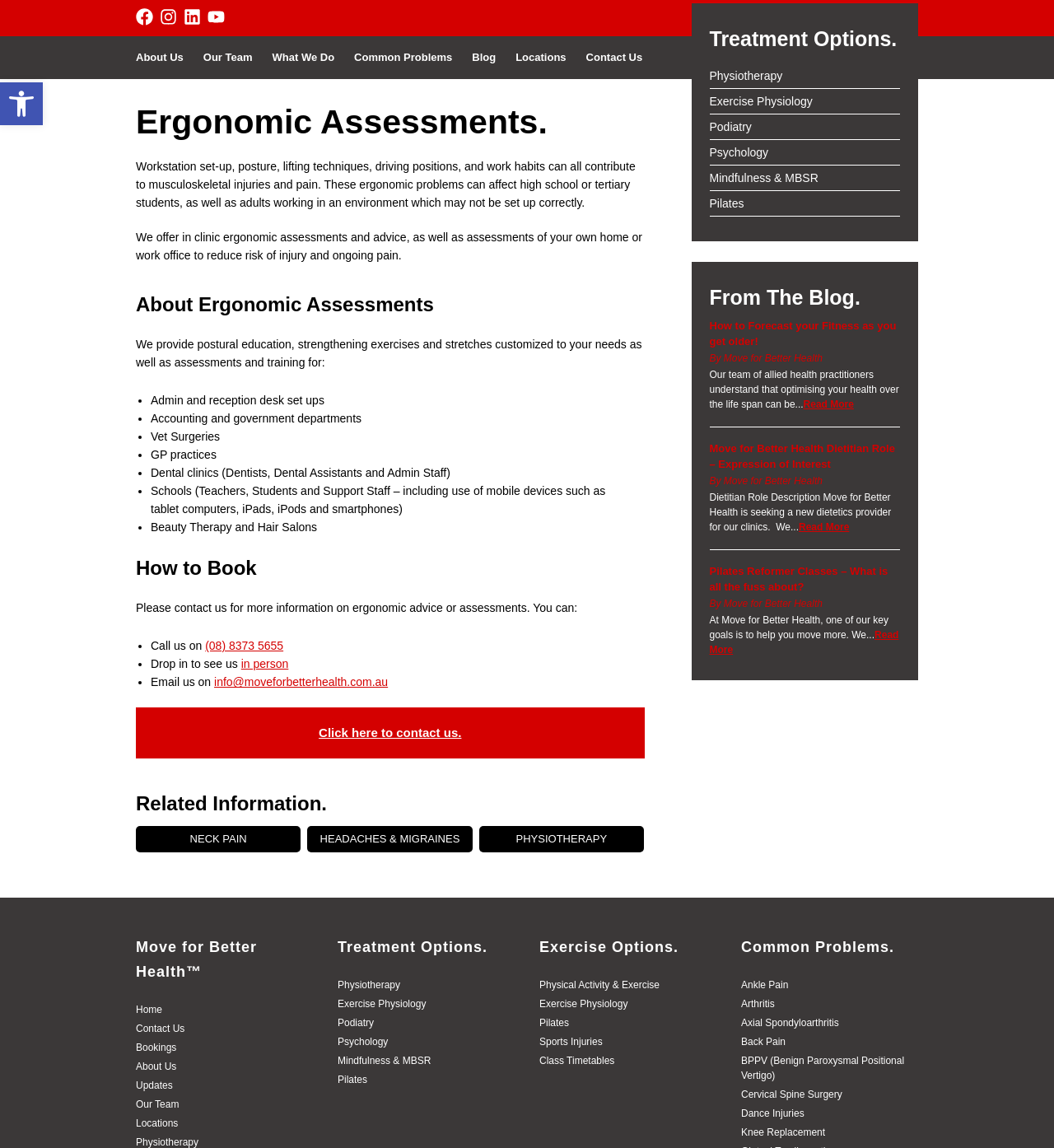Please identify the coordinates of the bounding box that should be clicked to fulfill this instruction: "Read more about neck pain".

[0.129, 0.72, 0.285, 0.743]